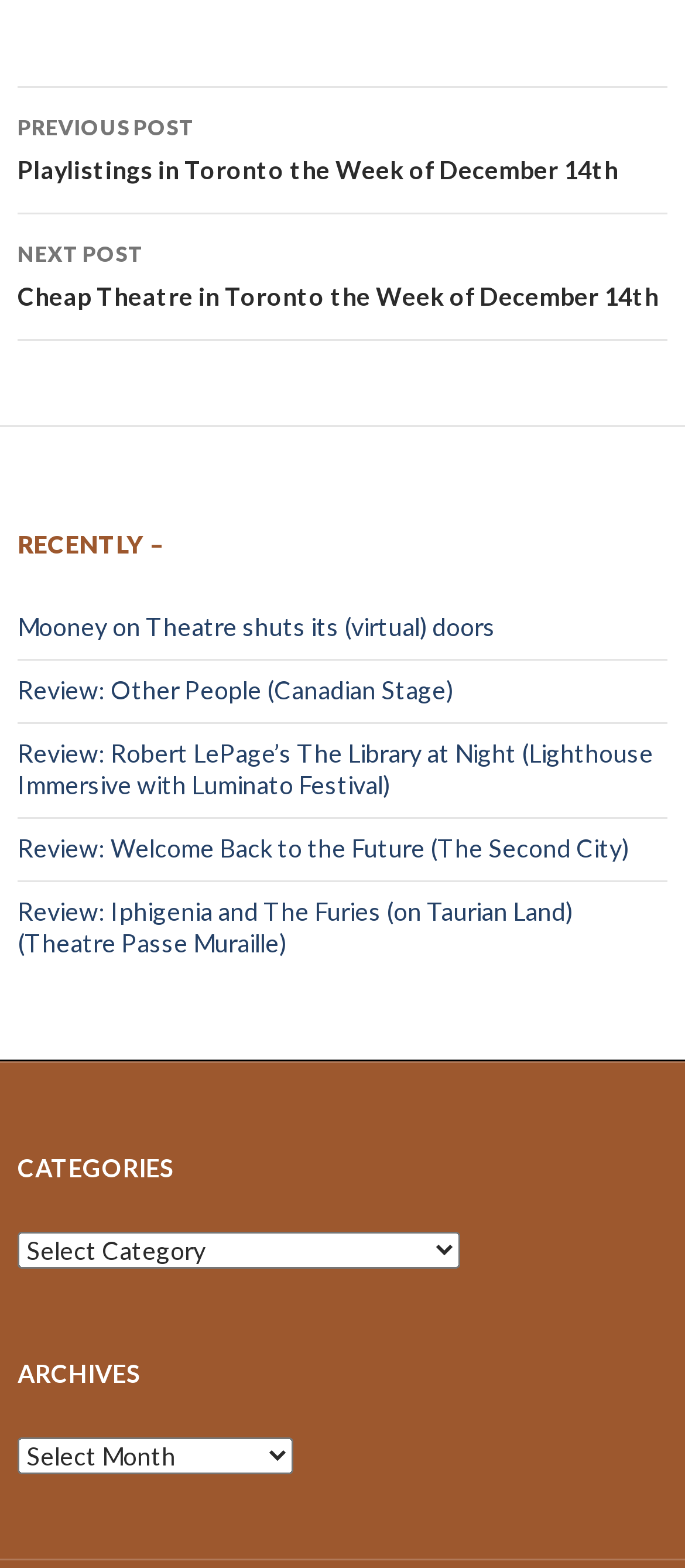What is the previous post about?
Provide a concise answer using a single word or phrase based on the image.

Playlistings in Toronto